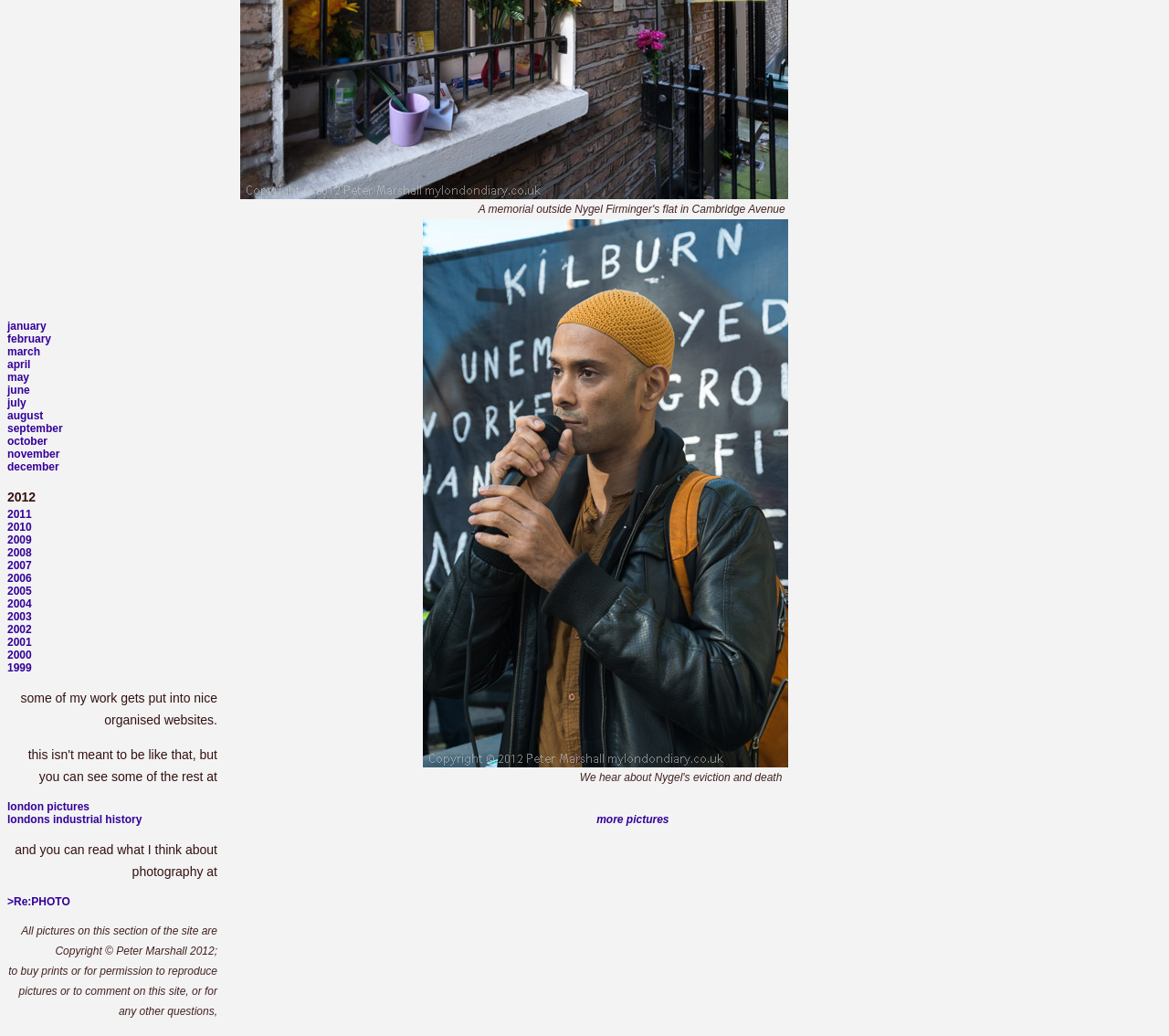Please identify the bounding box coordinates of the element that needs to be clicked to perform the following instruction: "browse pictures of 2012".

[0.006, 0.473, 0.031, 0.487]